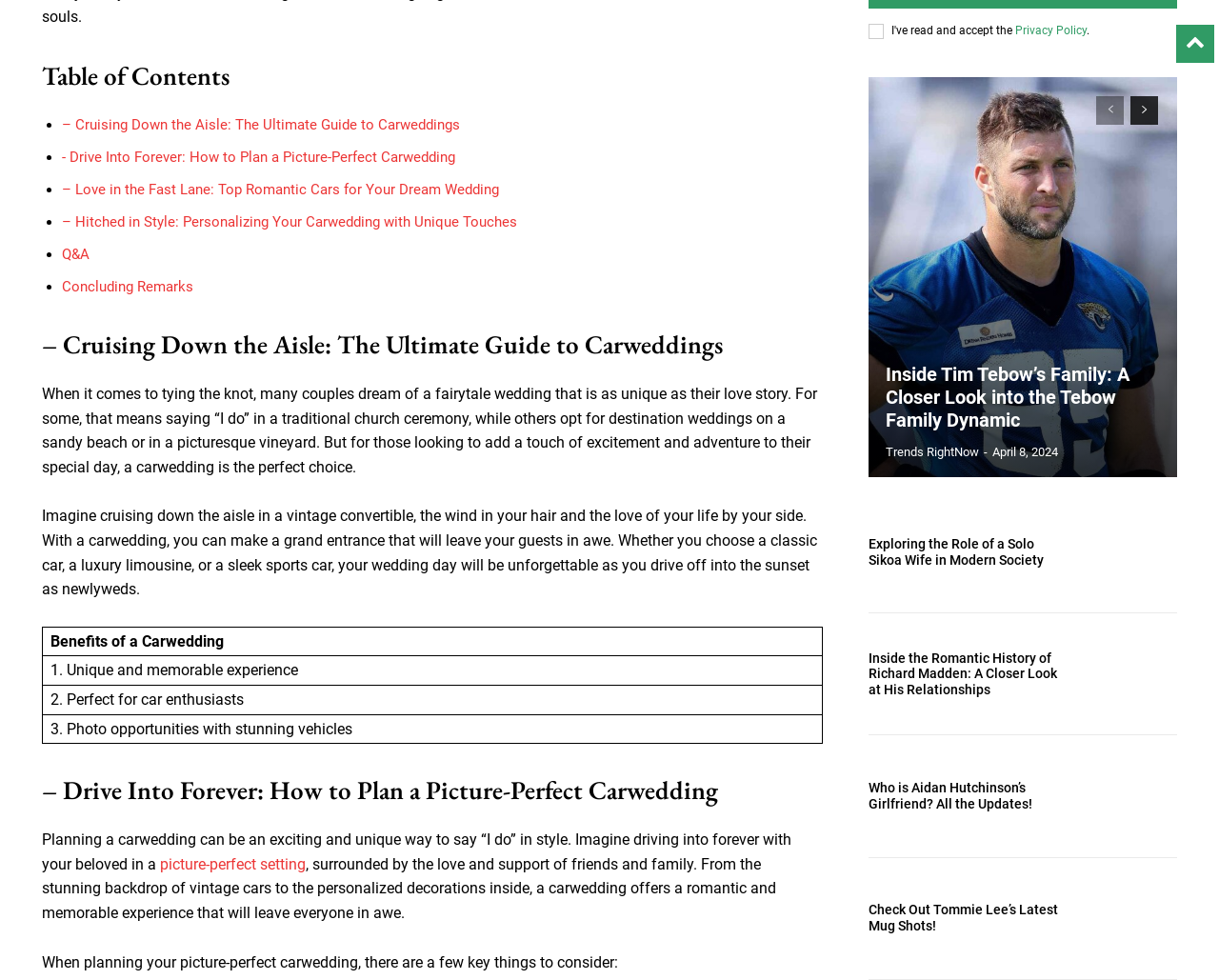Given the element description: "picture-perfect setting", predict the bounding box coordinates of this UI element. The coordinates must be four float numbers between 0 and 1, given as [left, top, right, bottom].

[0.131, 0.872, 0.251, 0.891]